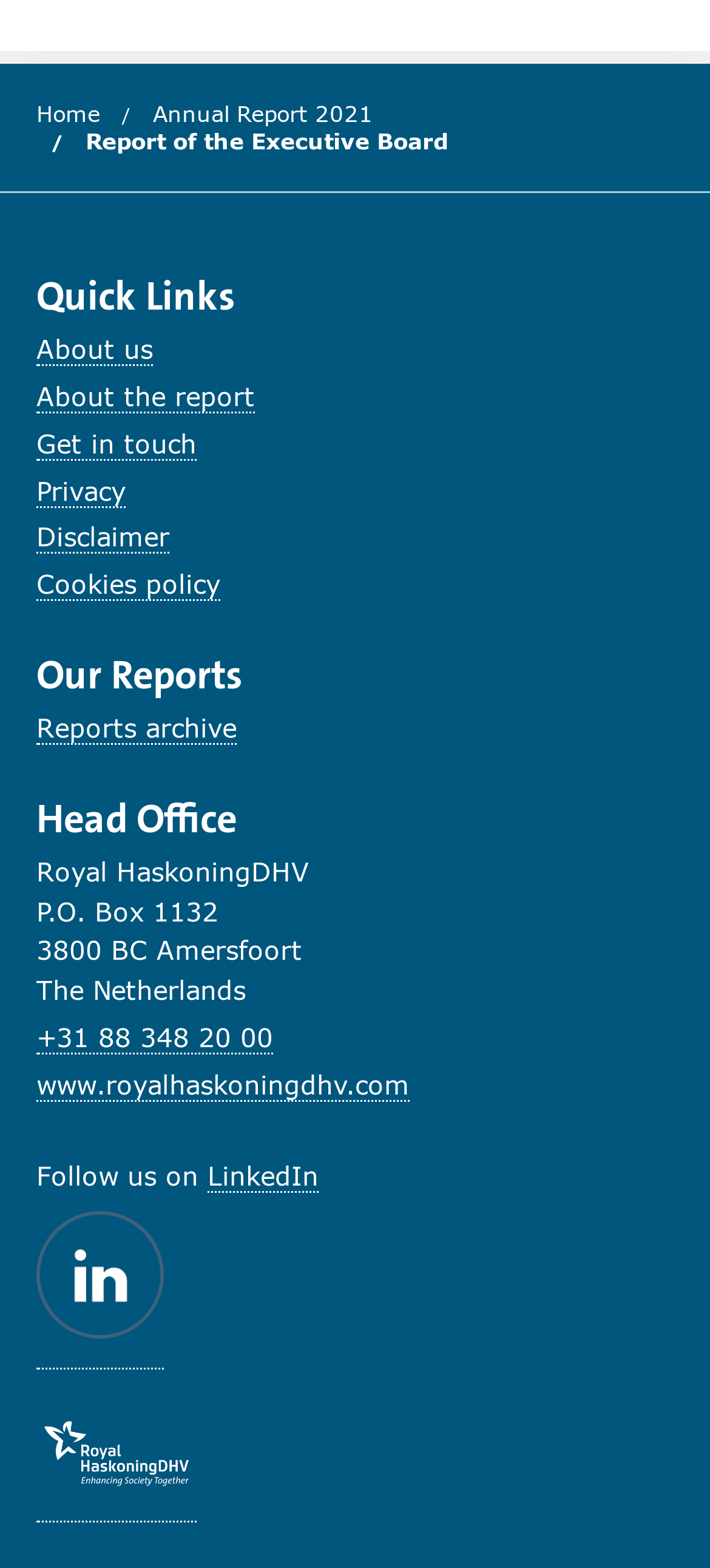Please provide a one-word or phrase answer to the question: 
How many reports are available in the archive?

Unknown